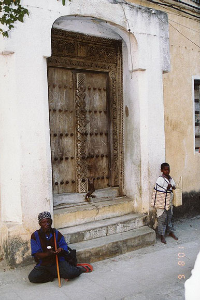Please answer the following query using a single word or phrase: 
What is the door a testament to?

Zanzibar's artistic legacy